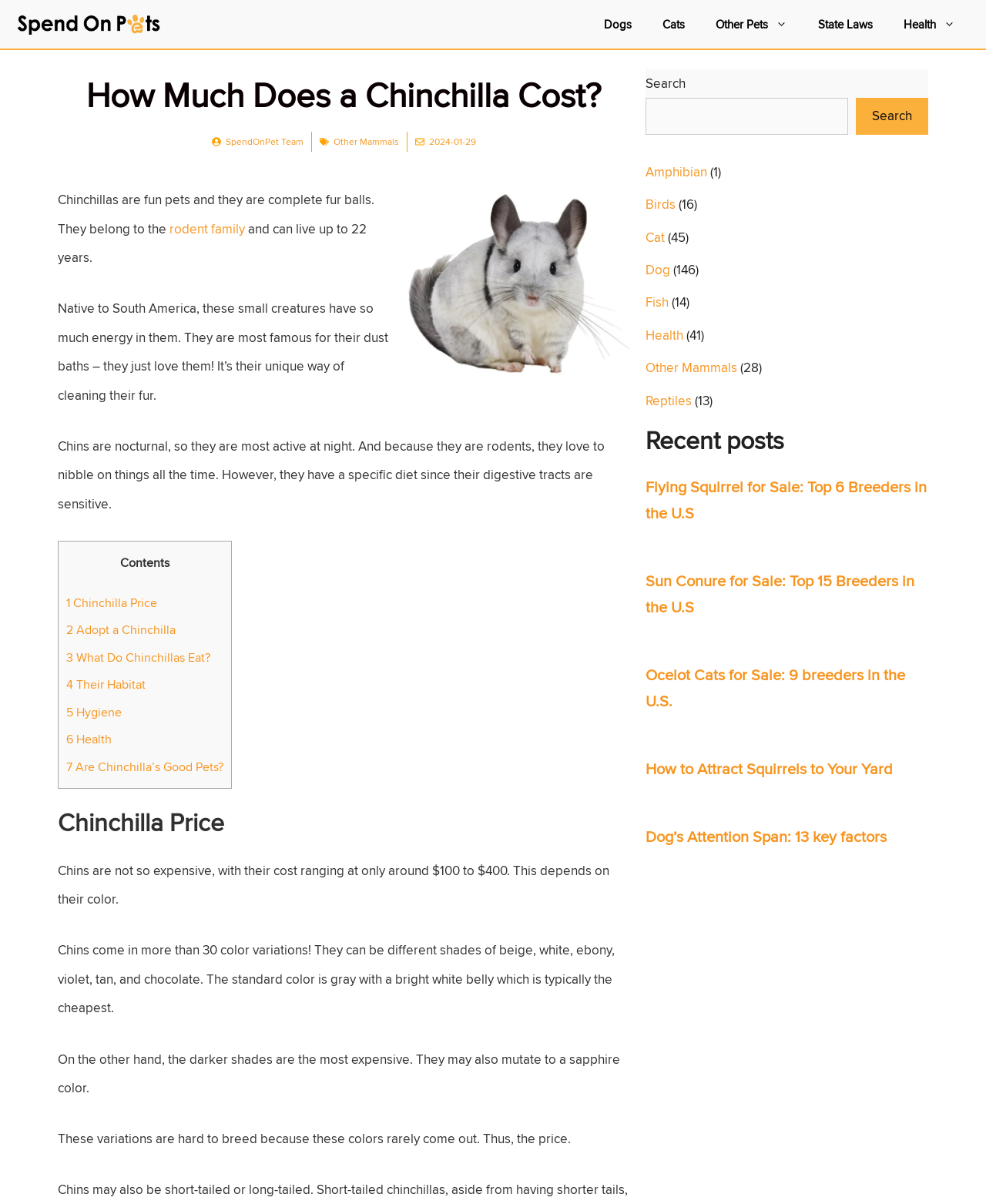Could you provide the bounding box coordinates for the portion of the screen to click to complete this instruction: "Learn about chinchilla price"?

[0.059, 0.666, 0.639, 0.7]